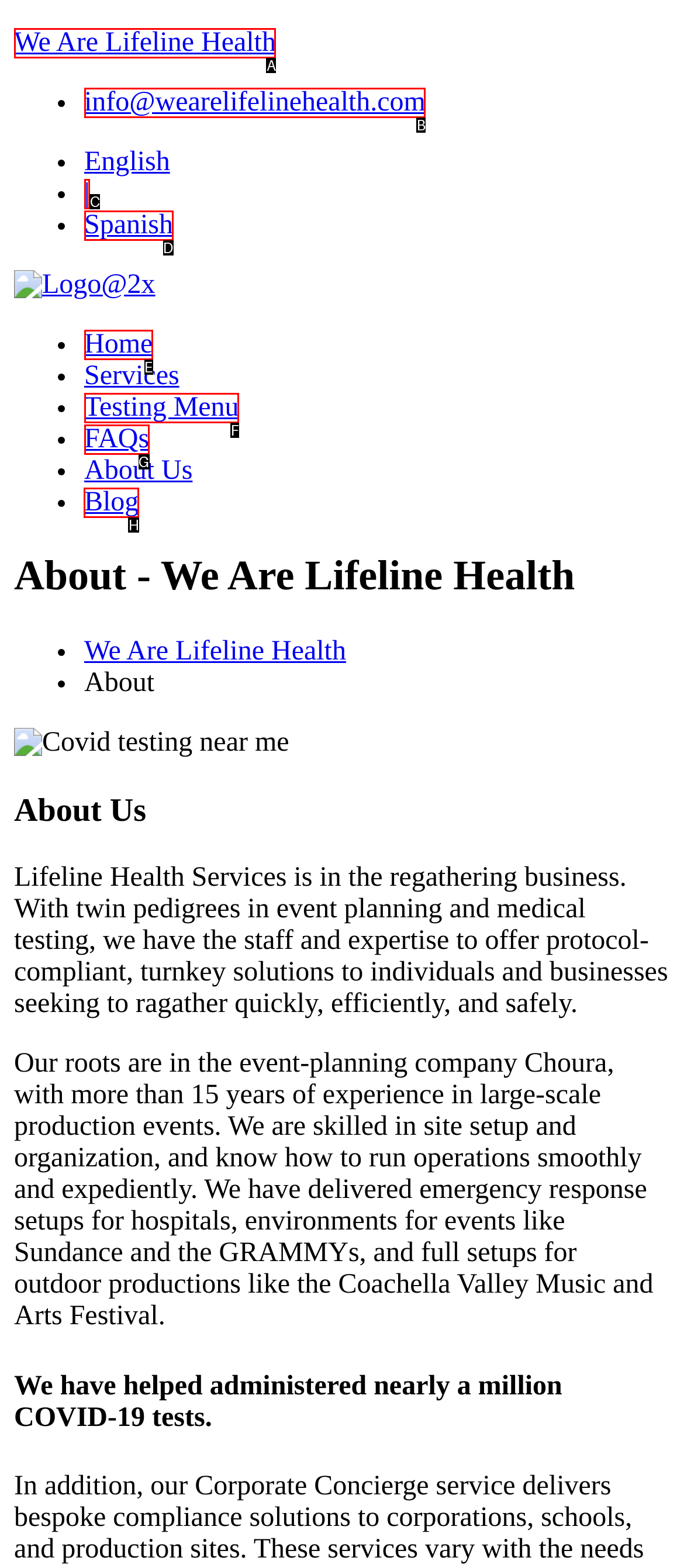Determine which UI element I need to click to achieve the following task: Click the 'Blog' link Provide your answer as the letter of the selected option.

H